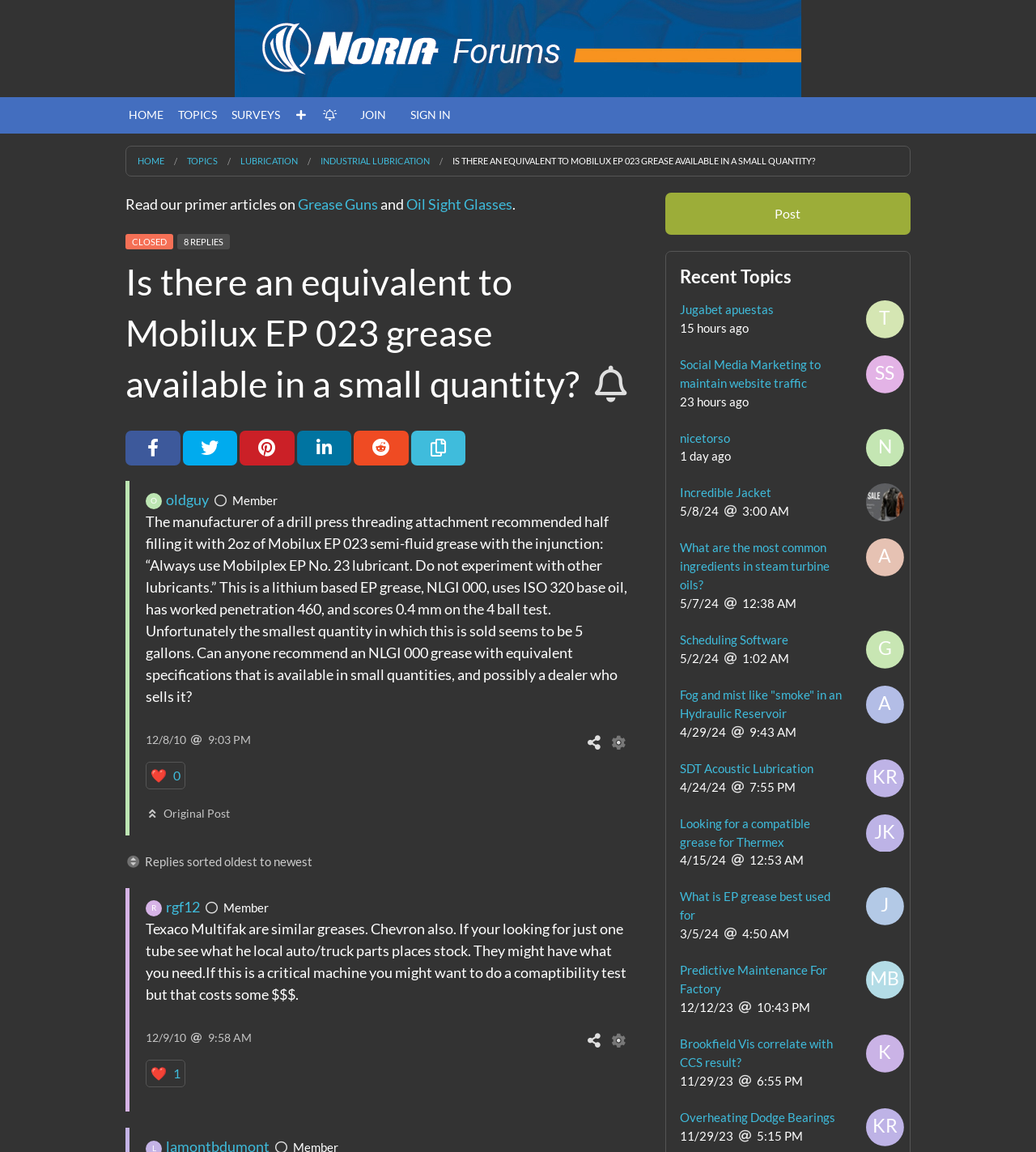Based on the image, give a detailed response to the question: What is the date of the initial post?

The date of the initial post is December 8, 2010, as indicated by the text '12/8/10' on the webpage, which suggests that the post was made on this date.